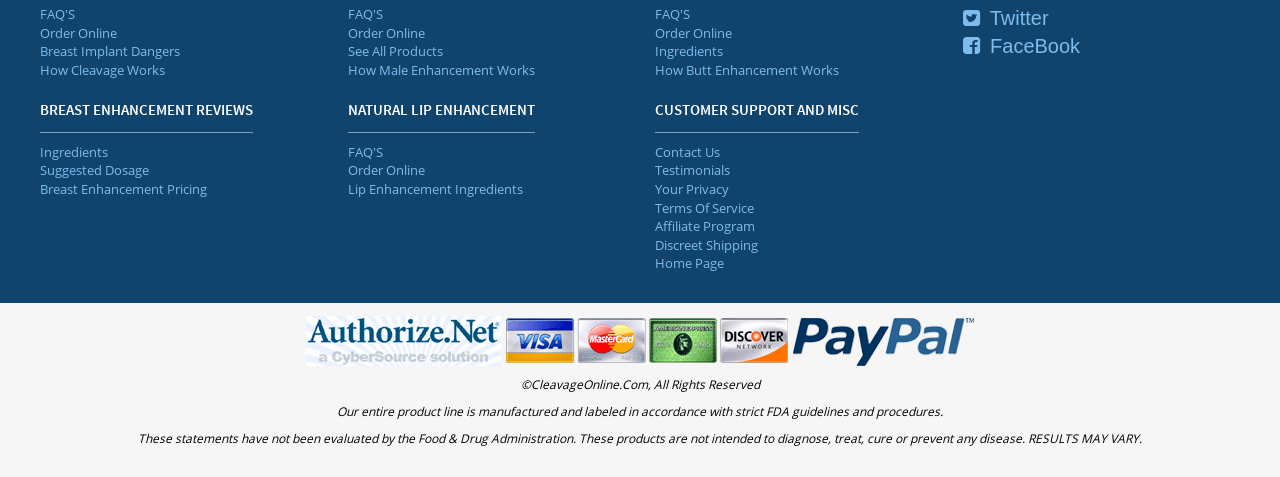What is the main topic of this webpage? Analyze the screenshot and reply with just one word or a short phrase.

Body enhancement